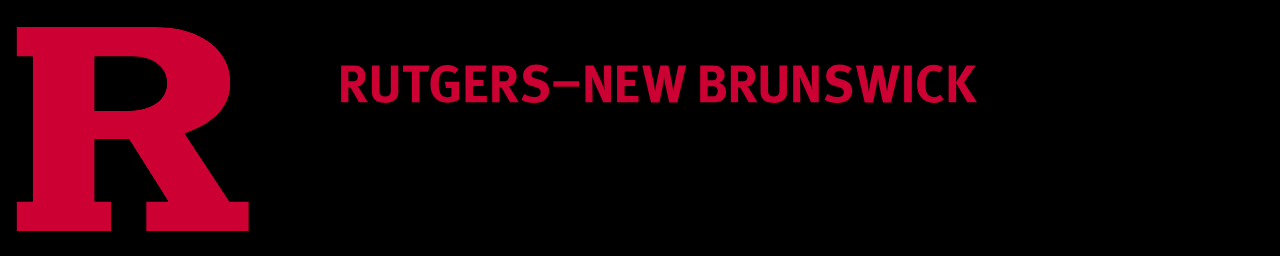From the image, can you give a detailed response to the question below:
What is the campus location?

The caption states that the image features the iconic logo of Rutgers University, specifically highlighting the campus in New Brunswick, which indicates that the campus location is New Brunswick.